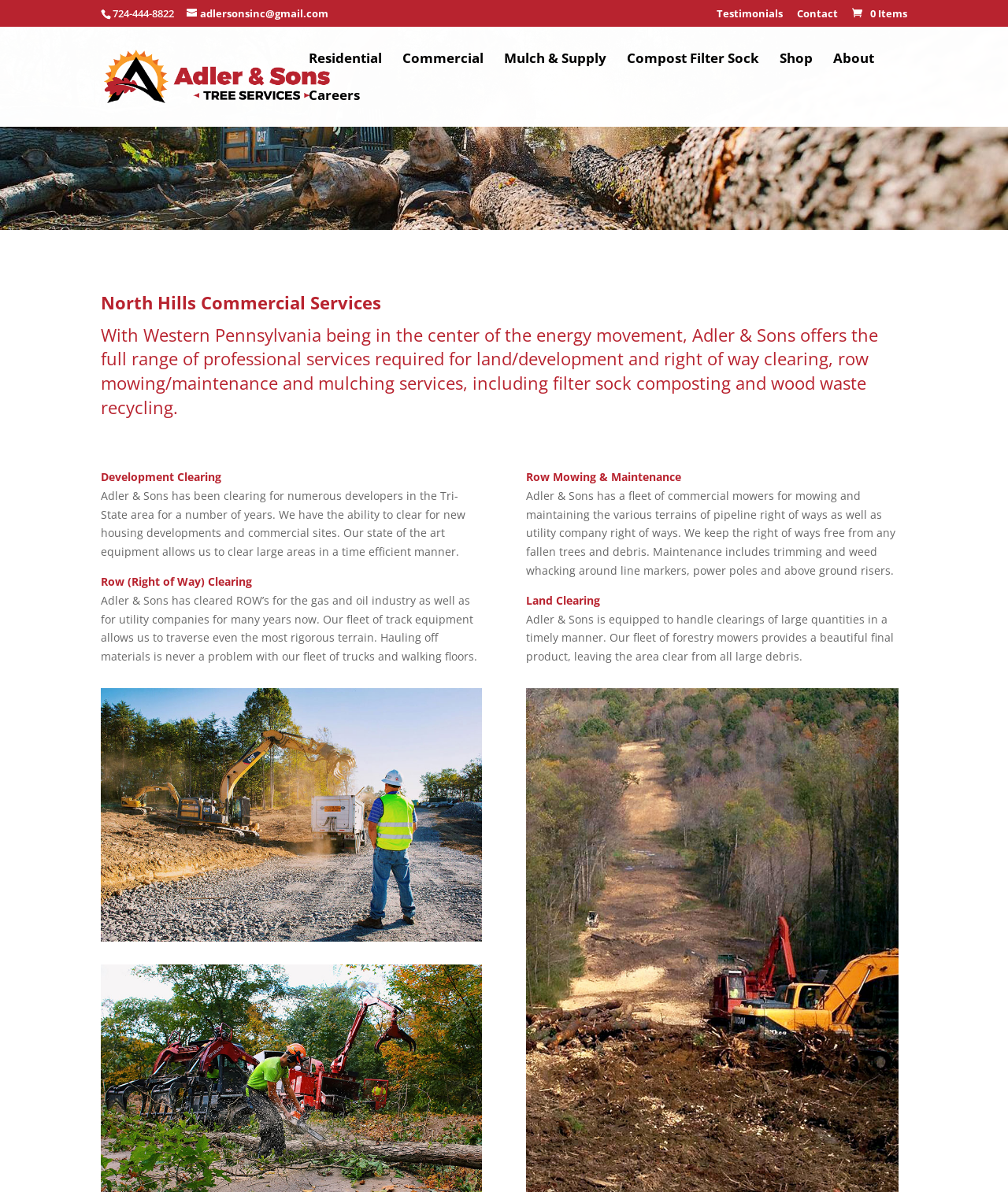What is the phone number of Adler & Sons?
Based on the image, give a one-word or short phrase answer.

724-444-8822